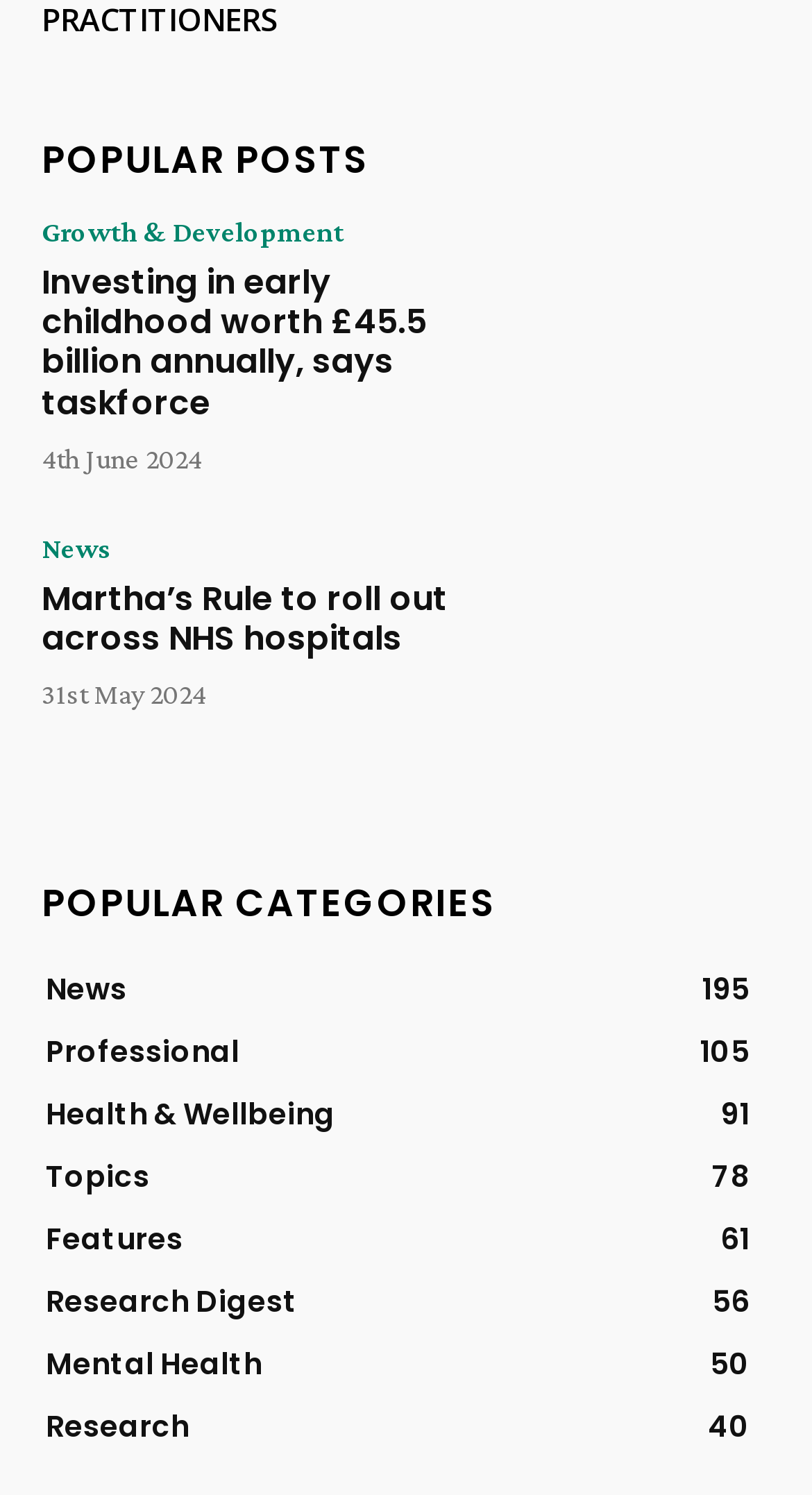Locate the bounding box coordinates of the UI element described by: "Topics78". Provide the coordinates as four float numbers between 0 and 1, formatted as [left, top, right, bottom].

[0.056, 0.773, 0.185, 0.801]